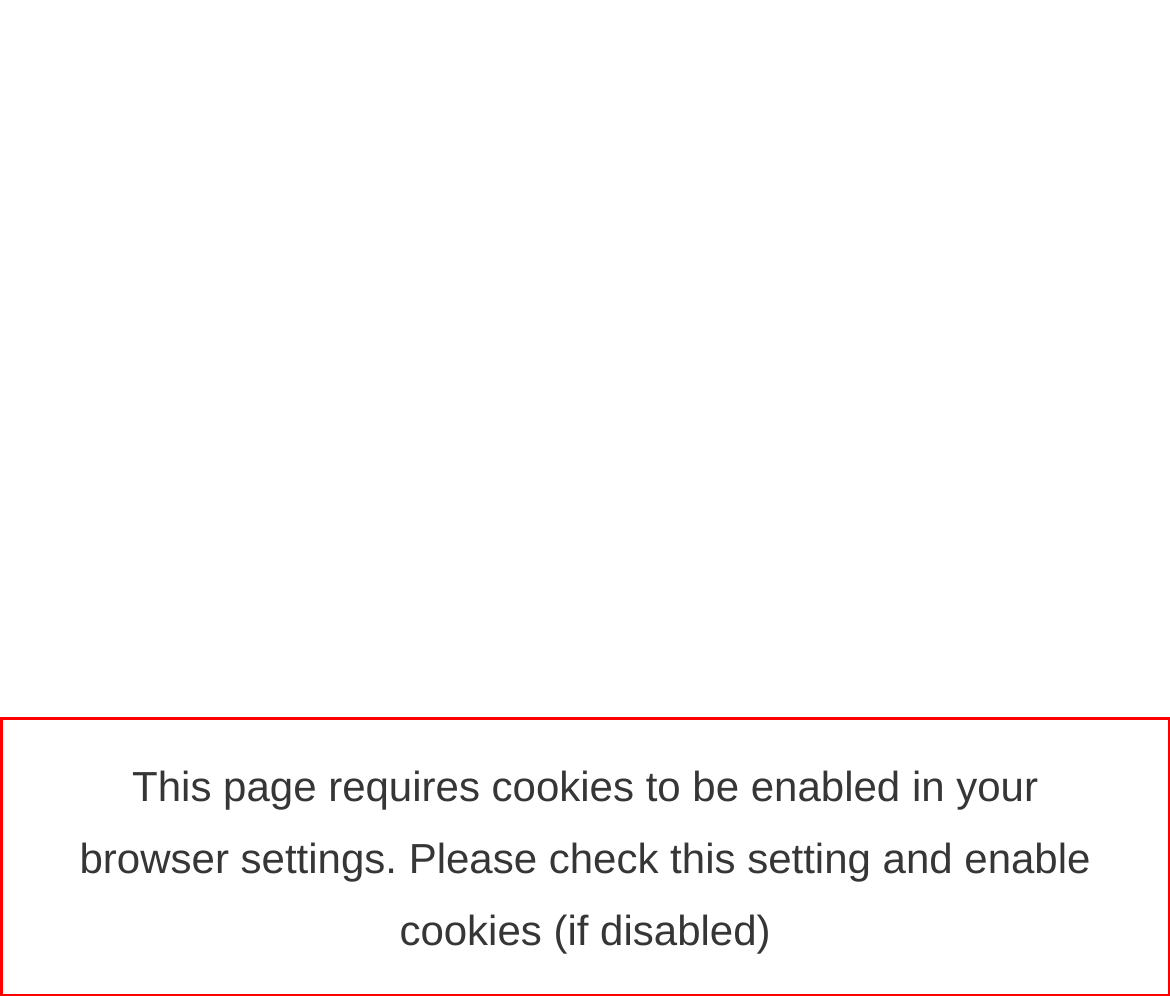By examining the provided screenshot of a webpage, recognize the text within the red bounding box and generate its text content.

This page requires cookies to be enabled in your browser settings. Please check this setting and enable cookies (if disabled)